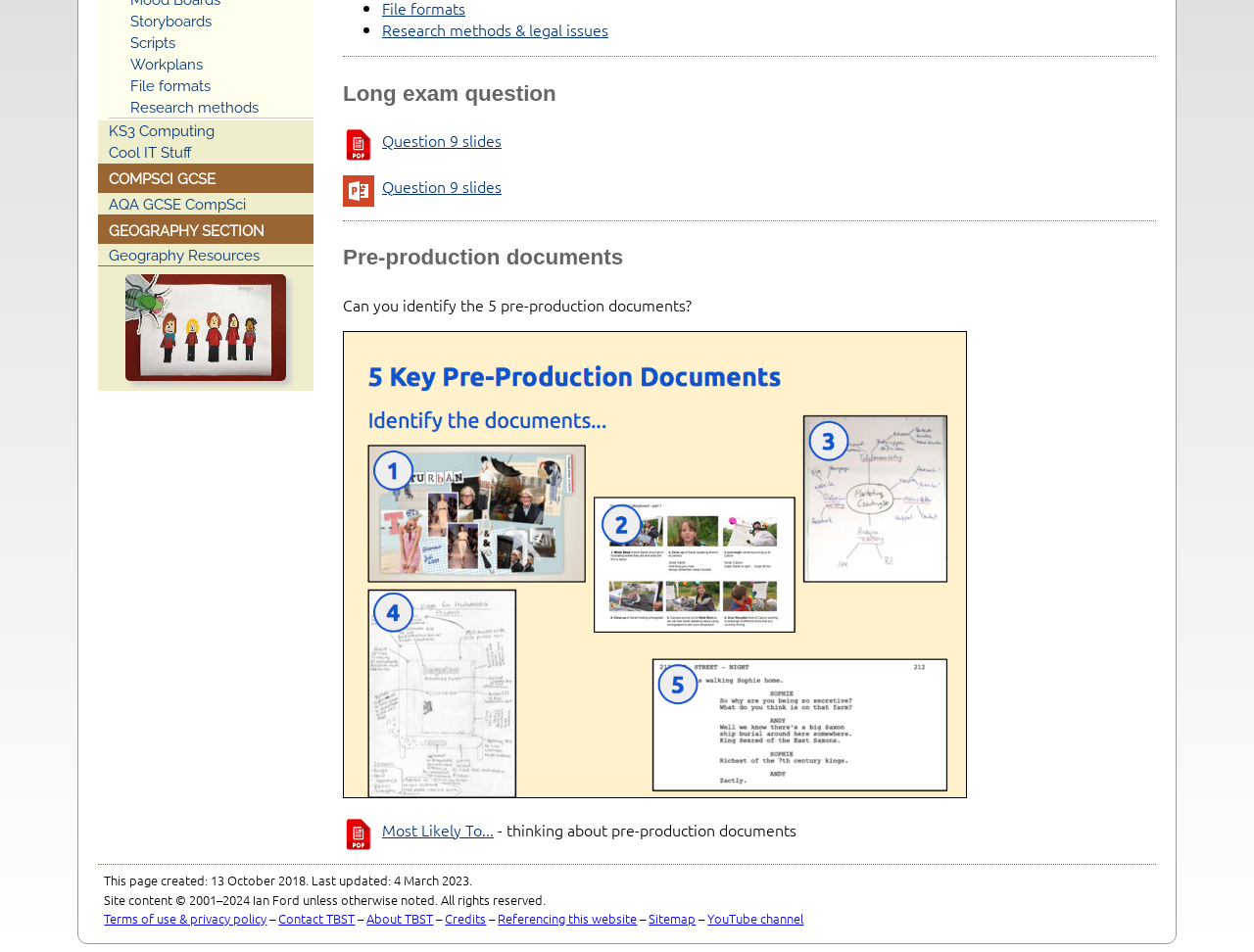Find the bounding box coordinates for the element described here: "alt="Starbulletin.com"".

None